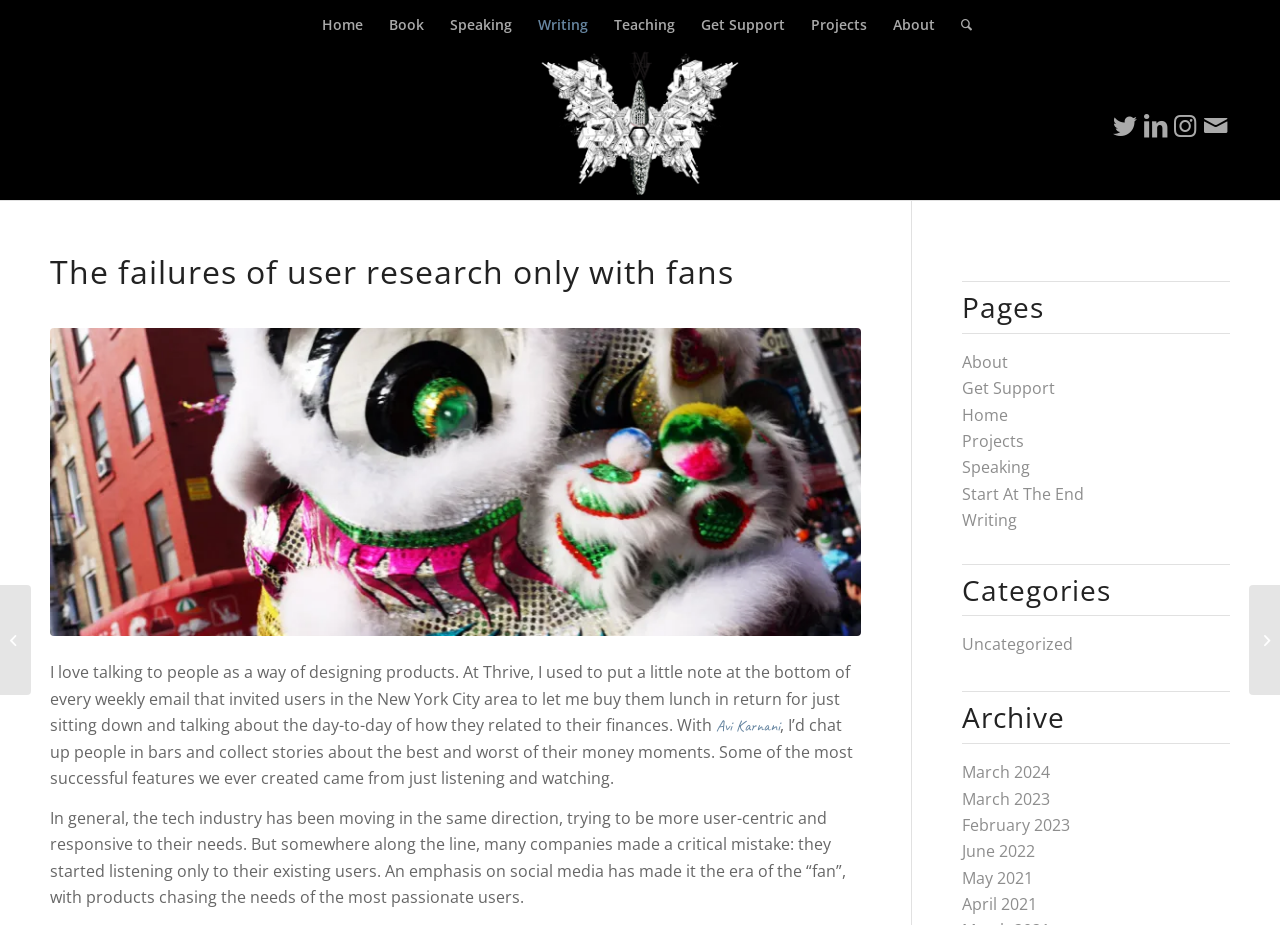Kindly respond to the following question with a single word or a brief phrase: 
What is the author's profession?

Designer